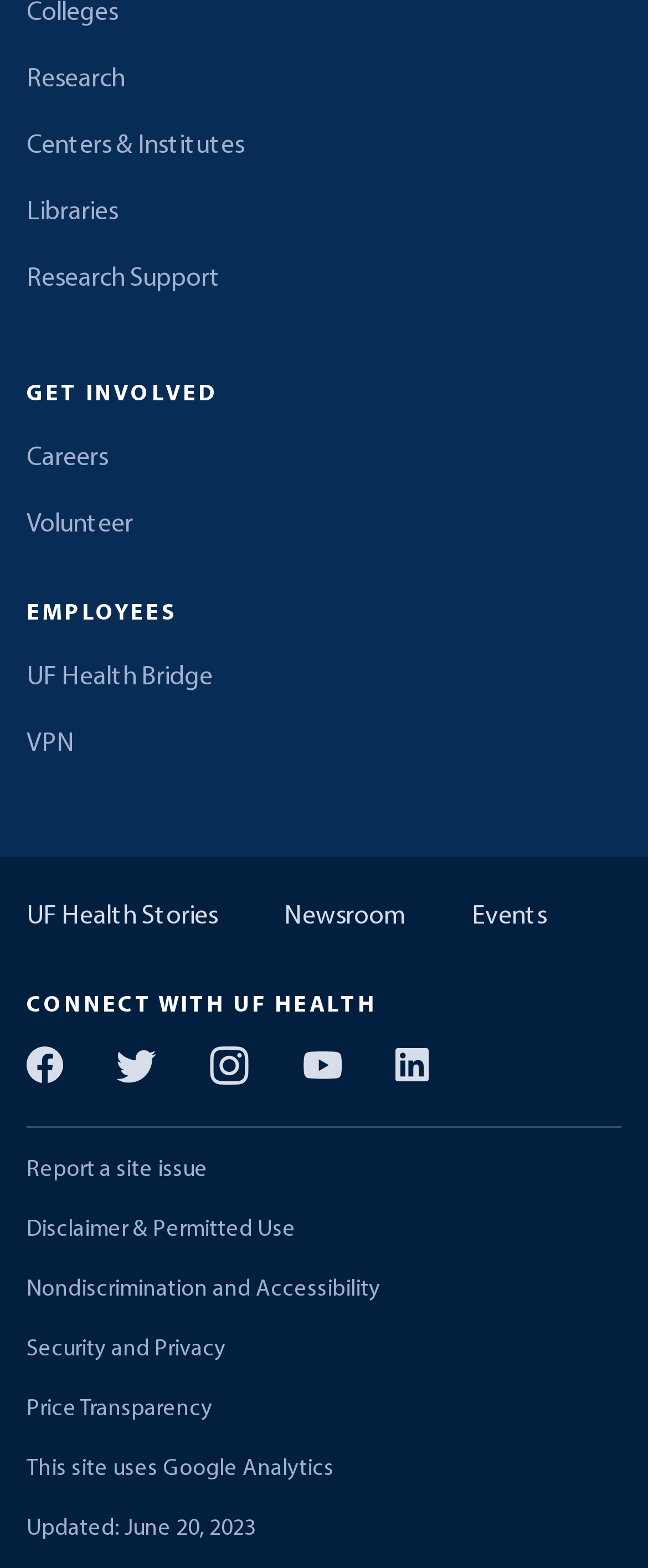Locate the bounding box of the UI element defined by this description: "Report a site issue". The coordinates should be given as four float numbers between 0 and 1, formatted as [left, top, right, bottom].

[0.041, 0.737, 0.587, 0.758]